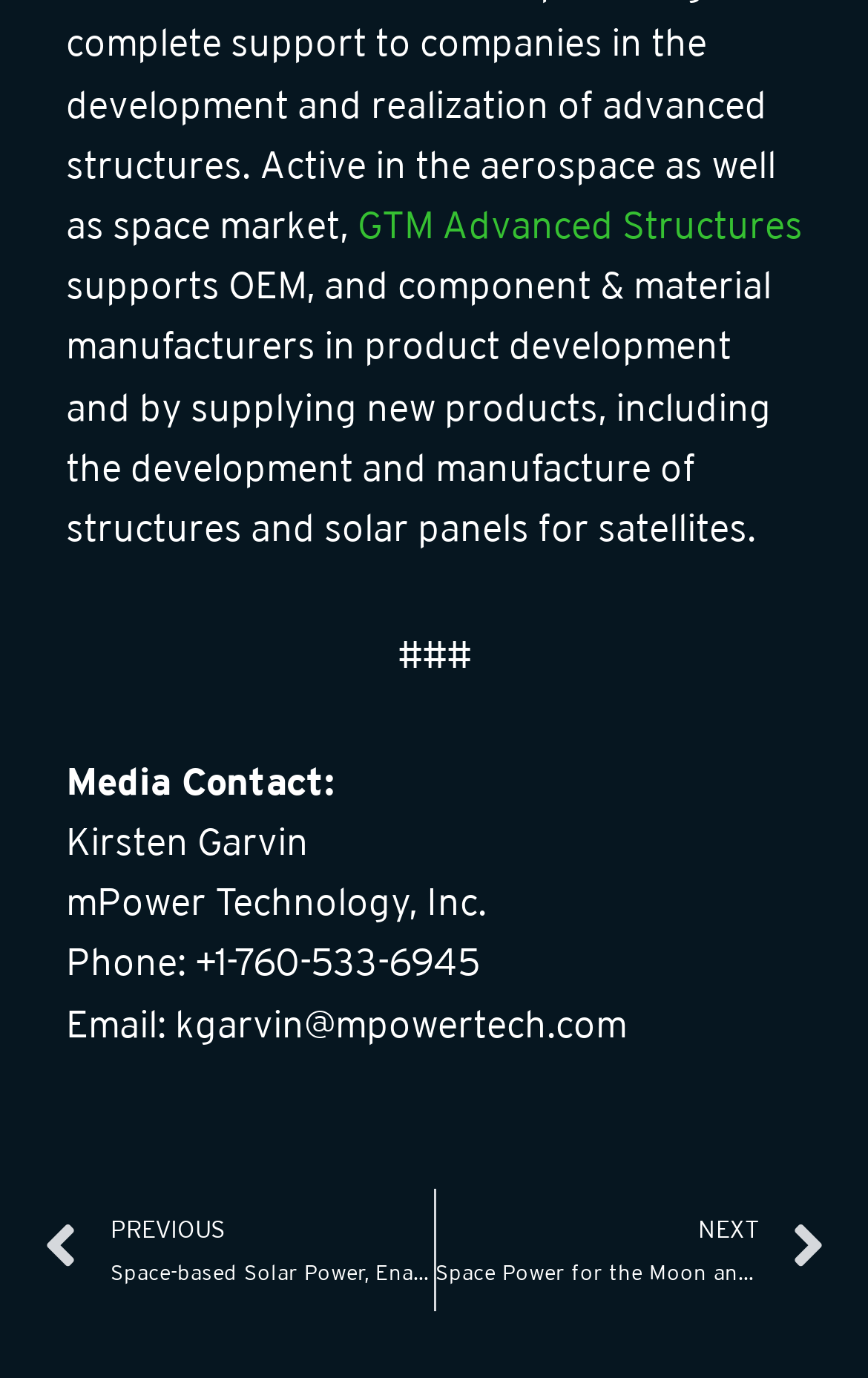What is the previous article about?
Please give a detailed and elaborate answer to the question.

The link element with OCR text 'Prev PREVIOUS Space-based Solar Power, Enabled by DragonSCALES' suggests that the previous article is about Space-based Solar Power.